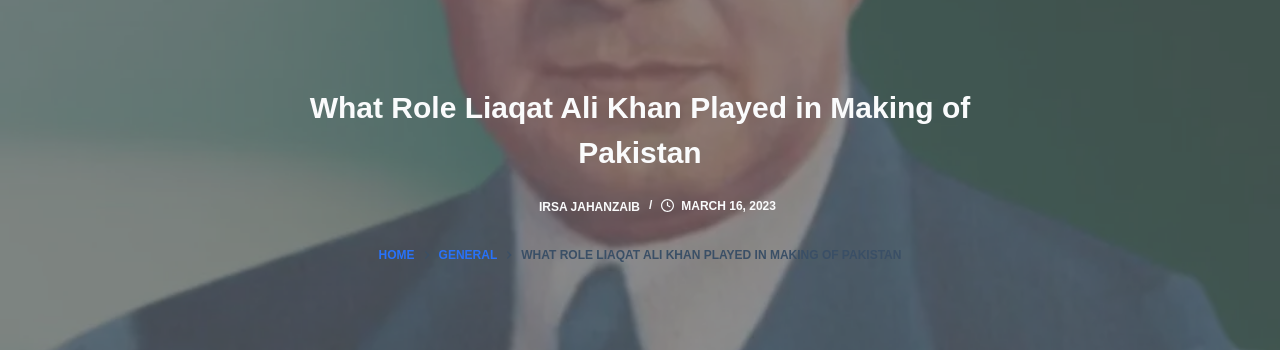Who is the author of the article?
Could you answer the question with a detailed and thorough explanation?

The author of the article is Irsa Jahanzaib, as mentioned in the caption, which provides context about the article's title and date.